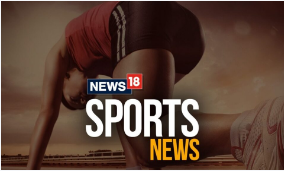What is the purpose of the bold text?
Refer to the screenshot and respond with a concise word or phrase.

To signal a focus on sports news